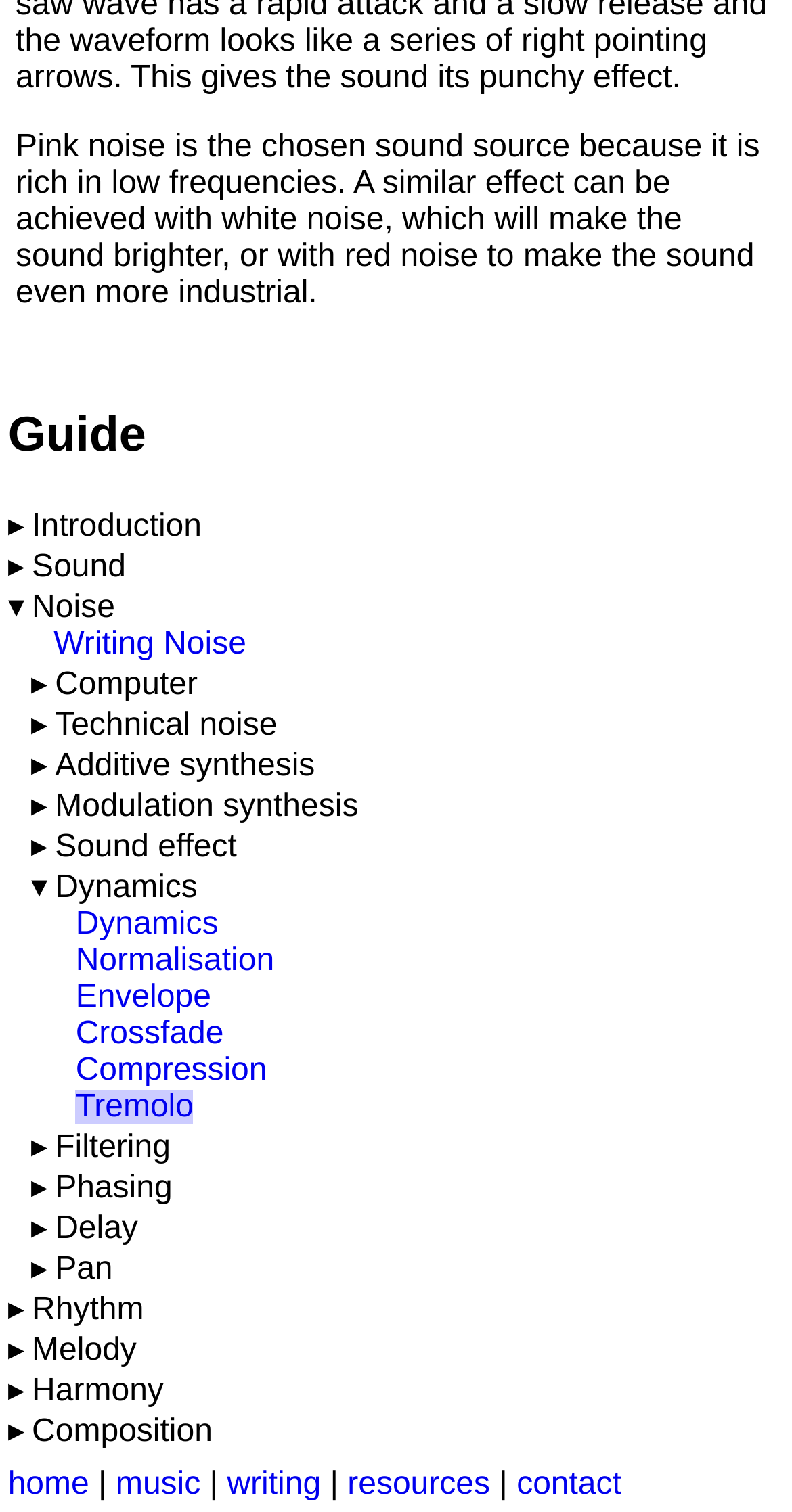Determine the bounding box coordinates for the area that should be clicked to carry out the following instruction: "Contact us".

[0.652, 0.971, 0.785, 0.993]